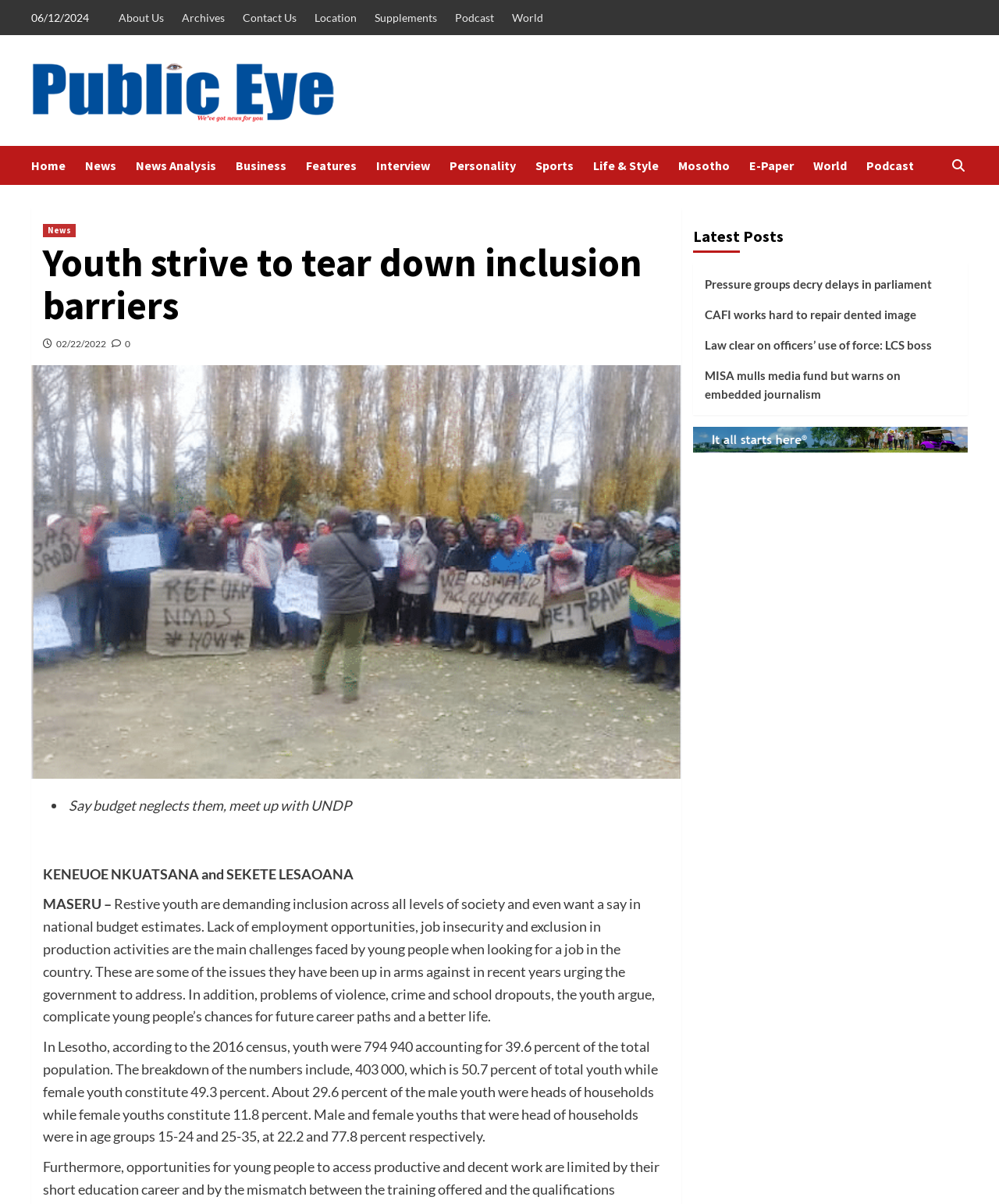Determine the bounding box coordinates of the region to click in order to accomplish the following instruction: "Check the 'World' news". Provide the coordinates as four float numbers between 0 and 1, specifically [left, top, right, bottom].

[0.505, 0.0, 0.552, 0.029]